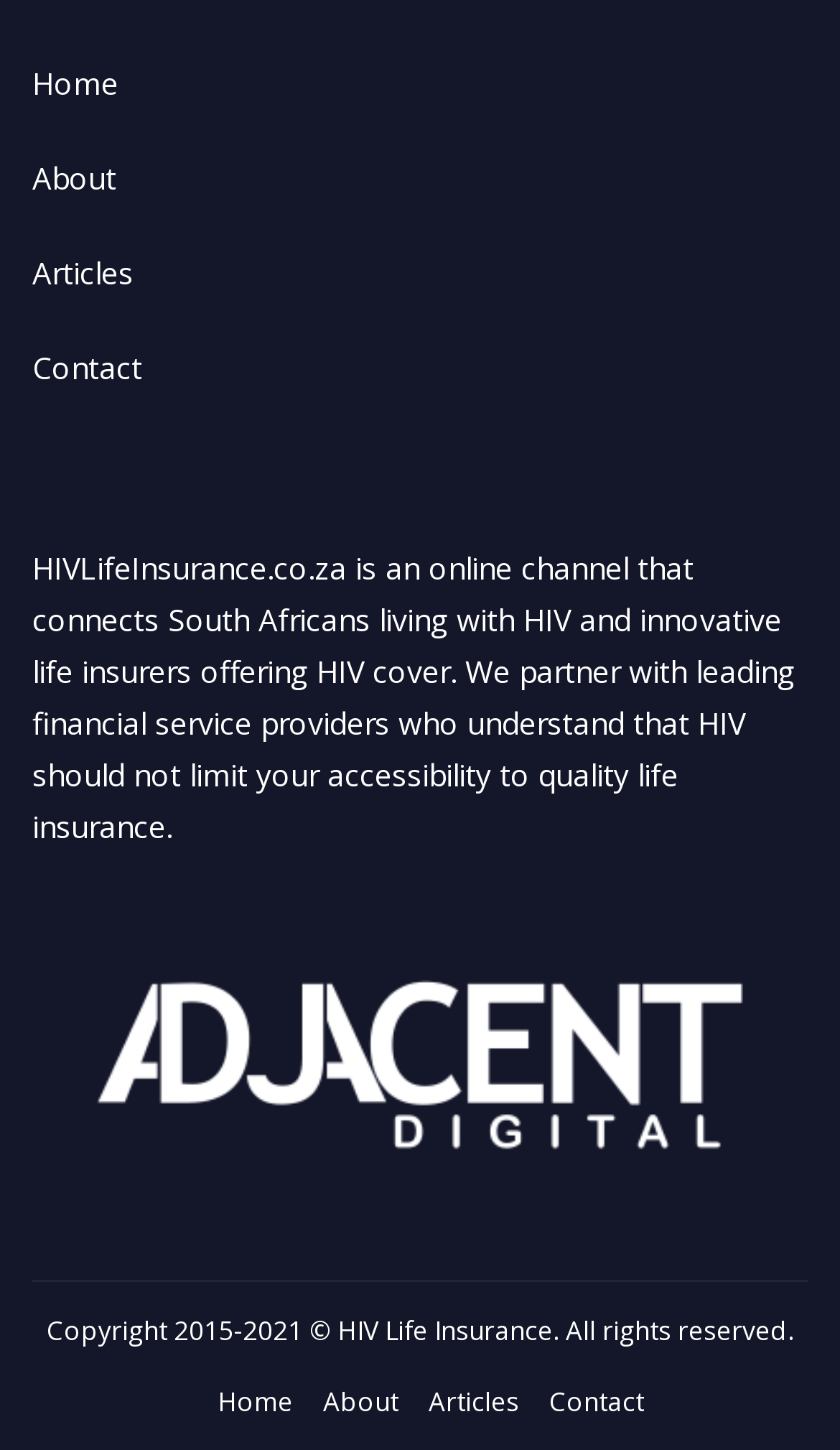Please examine the image and answer the question with a detailed explanation:
What is the copyright year range of this website?

The static text element at the bottom of the webpage mentions 'Copyright 2015-2021', indicating the year range for which the website claims copyright.